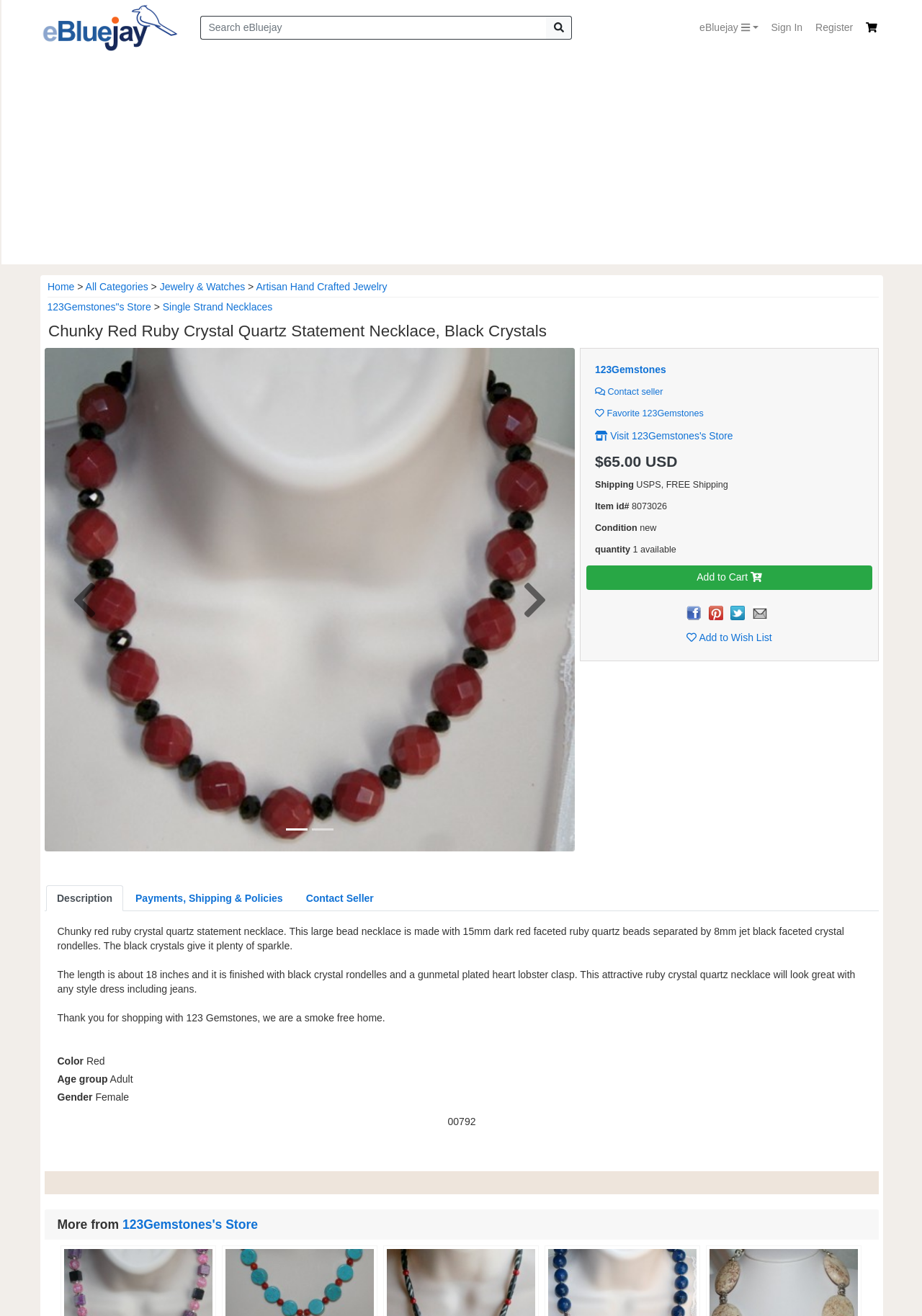How many tabs are there in the tablist?
Utilize the information in the image to give a detailed answer to the question.

There are three tabs in the tablist, namely 'Description', 'Payments, Shipping & Policies', and 'Contact Seller'.